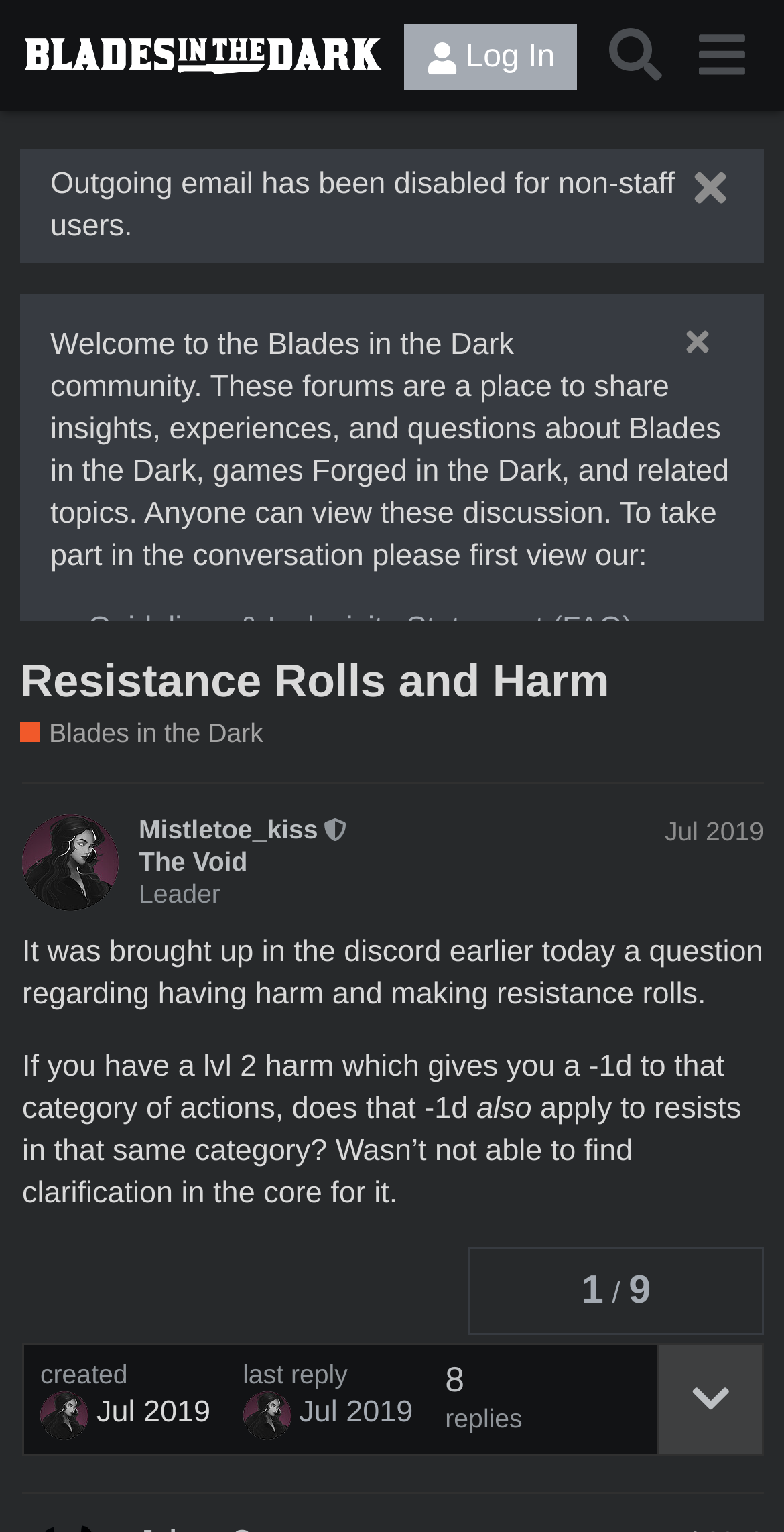Highlight the bounding box of the UI element that corresponds to this description: "Blades in the Dark".

[0.026, 0.467, 0.336, 0.491]